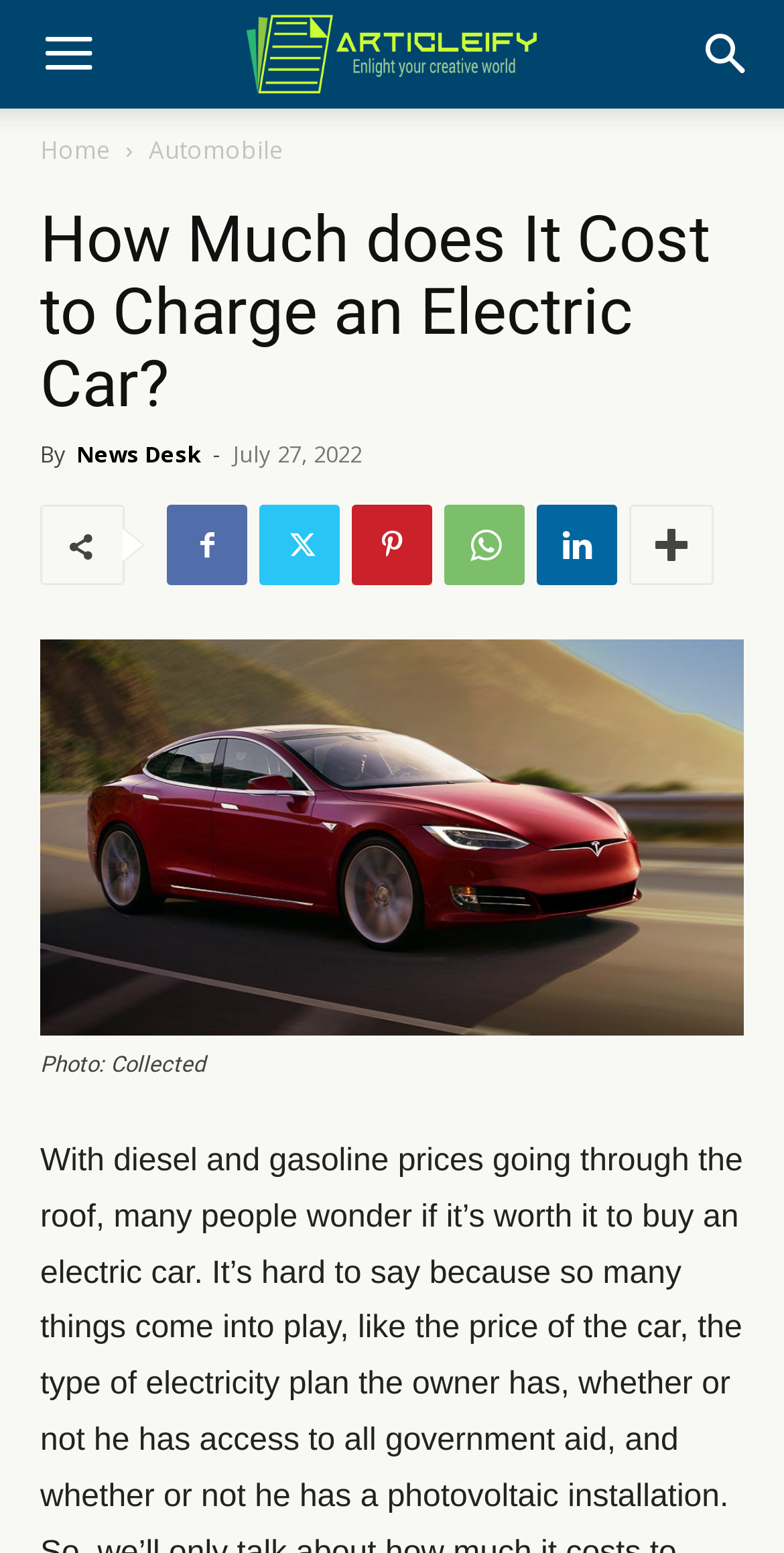Please locate the bounding box coordinates for the element that should be clicked to achieve the following instruction: "Search for something". Ensure the coordinates are given as four float numbers between 0 and 1, i.e., [left, top, right, bottom].

[0.856, 0.0, 1.0, 0.07]